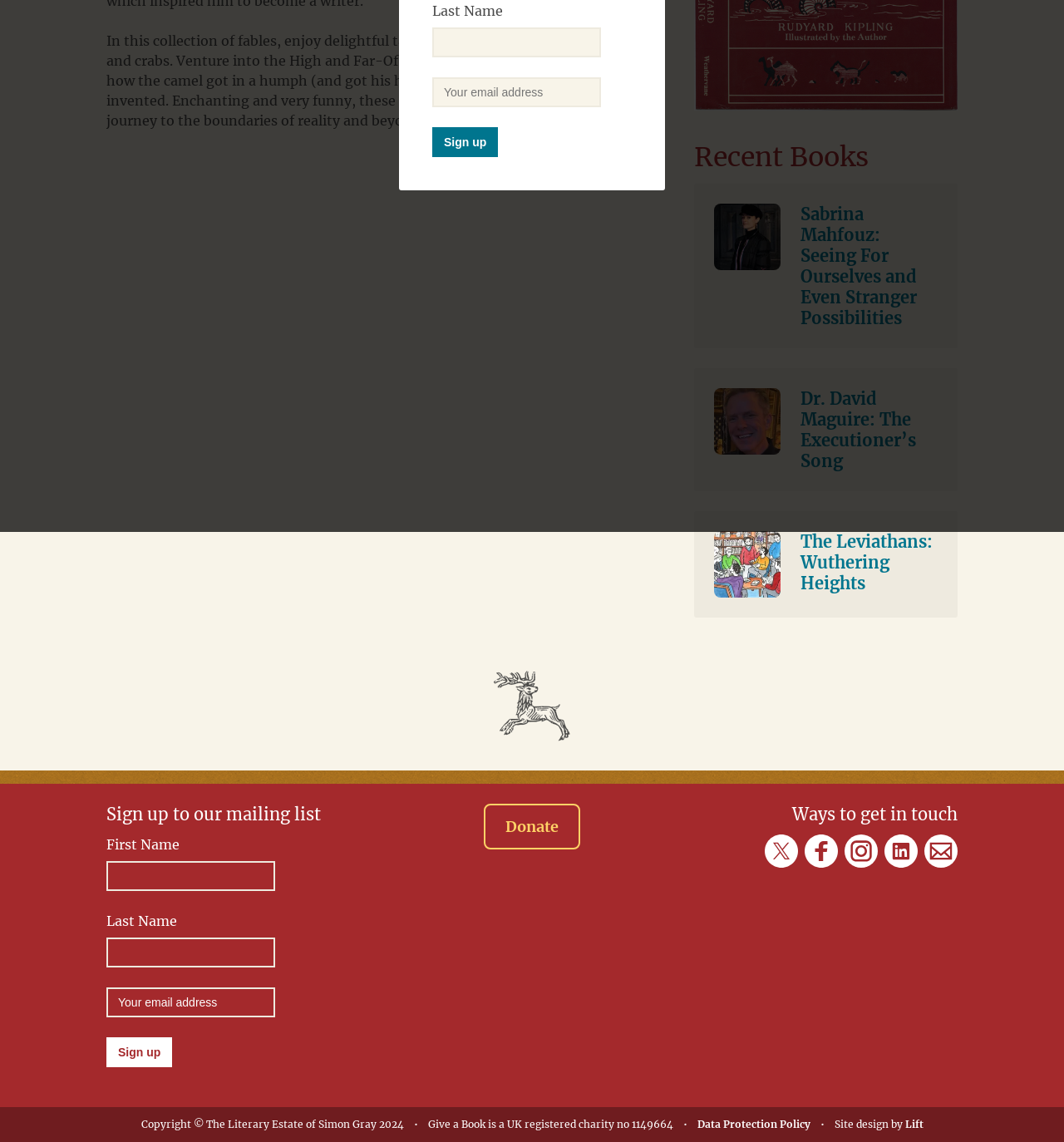Provide the bounding box coordinates for the UI element described in this sentence: "Data Protection Policy". The coordinates should be four float values between 0 and 1, i.e., [left, top, right, bottom].

[0.655, 0.979, 0.761, 0.99]